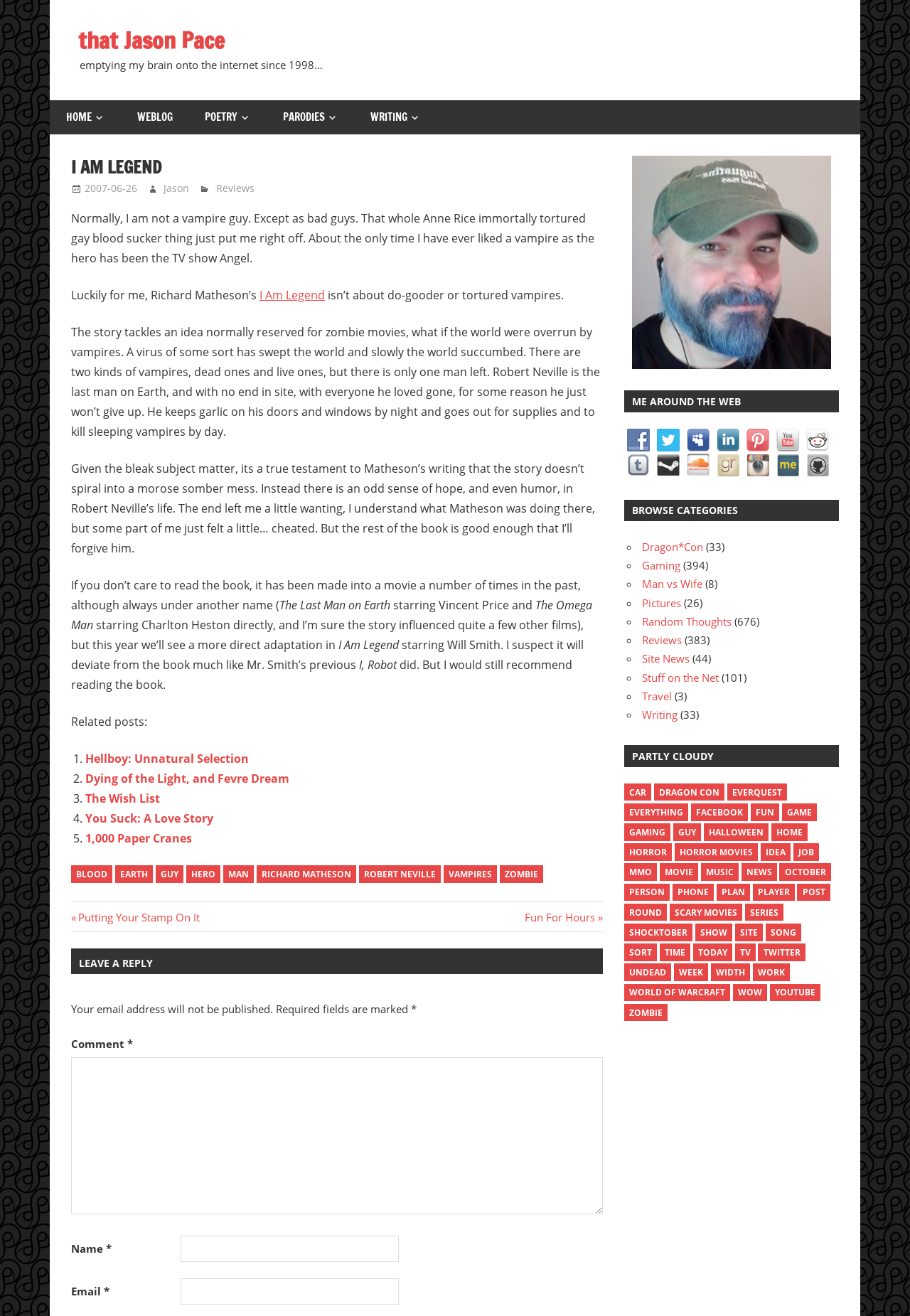How many related posts are listed?
Please use the image to provide a one-word or short phrase answer.

5